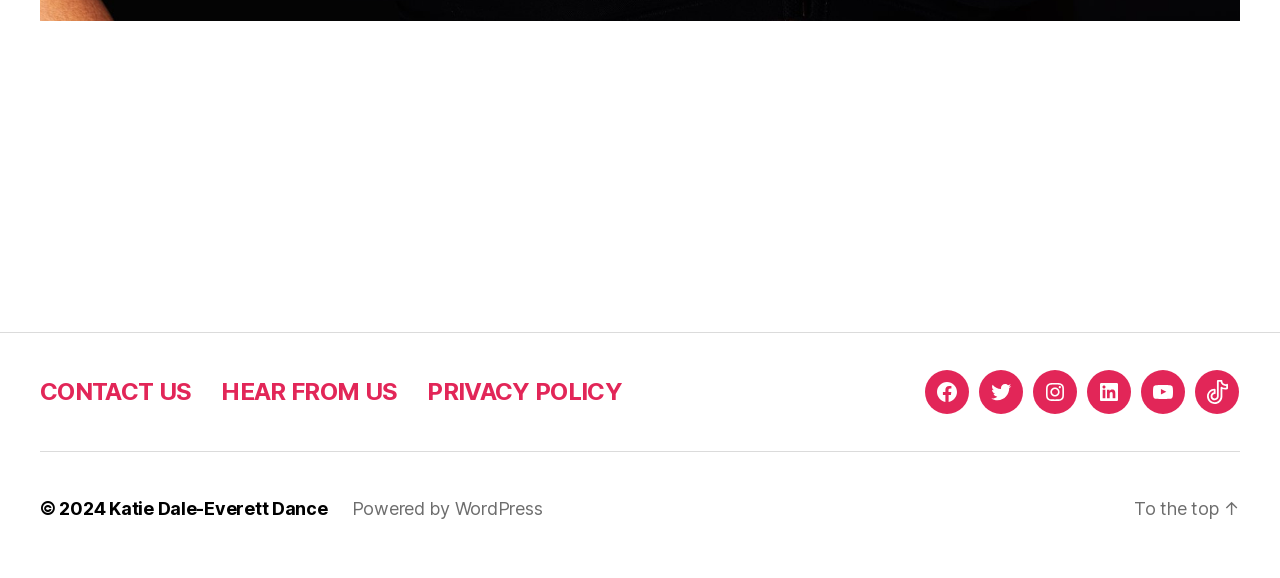Could you determine the bounding box coordinates of the clickable element to complete the instruction: "Go to the top"? Provide the coordinates as four float numbers between 0 and 1, i.e., [left, top, right, bottom].

[0.886, 0.884, 0.969, 0.921]